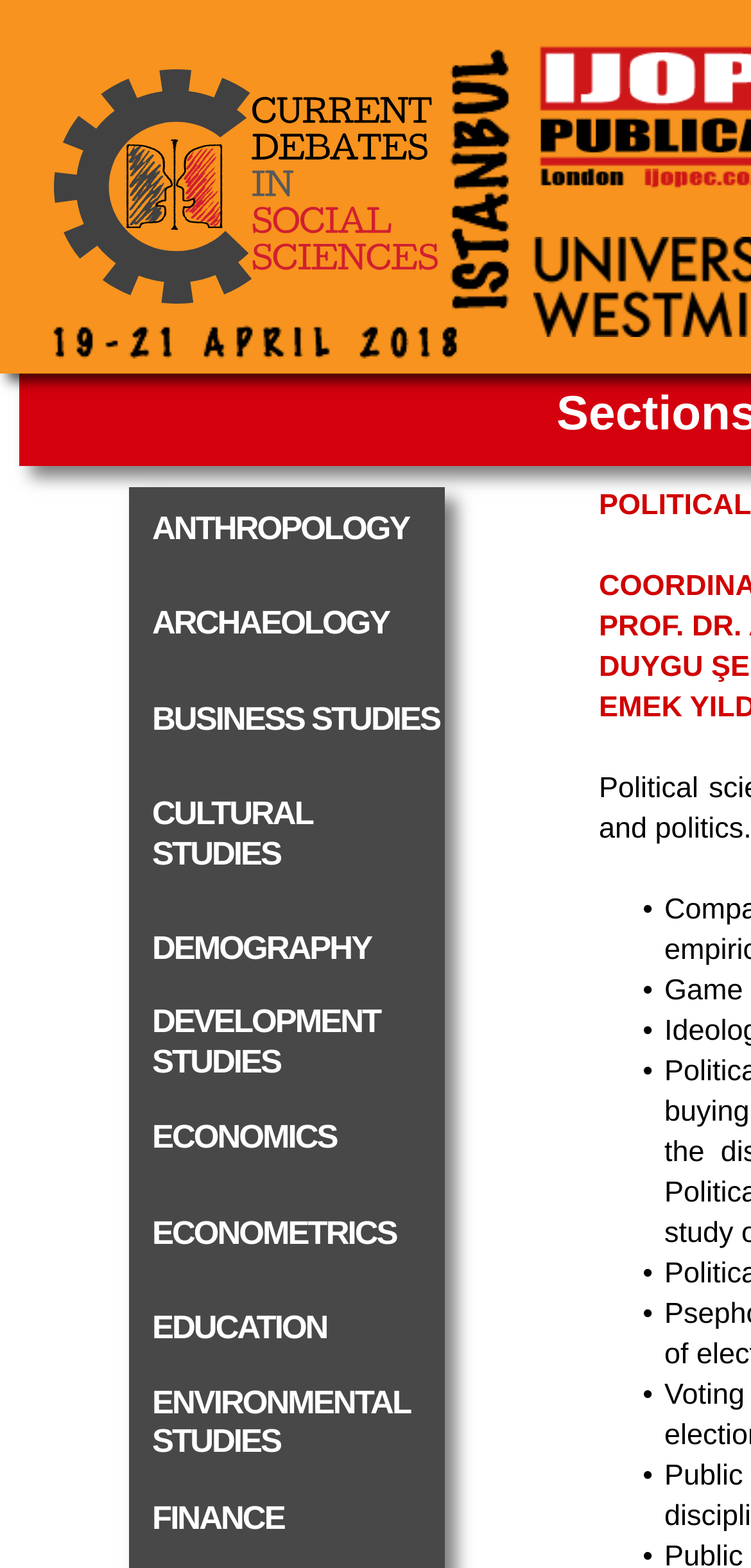Answer the following inquiry with a single word or phrase:
What is the last link in the list?

ENVIRONMENTAL STUDIES